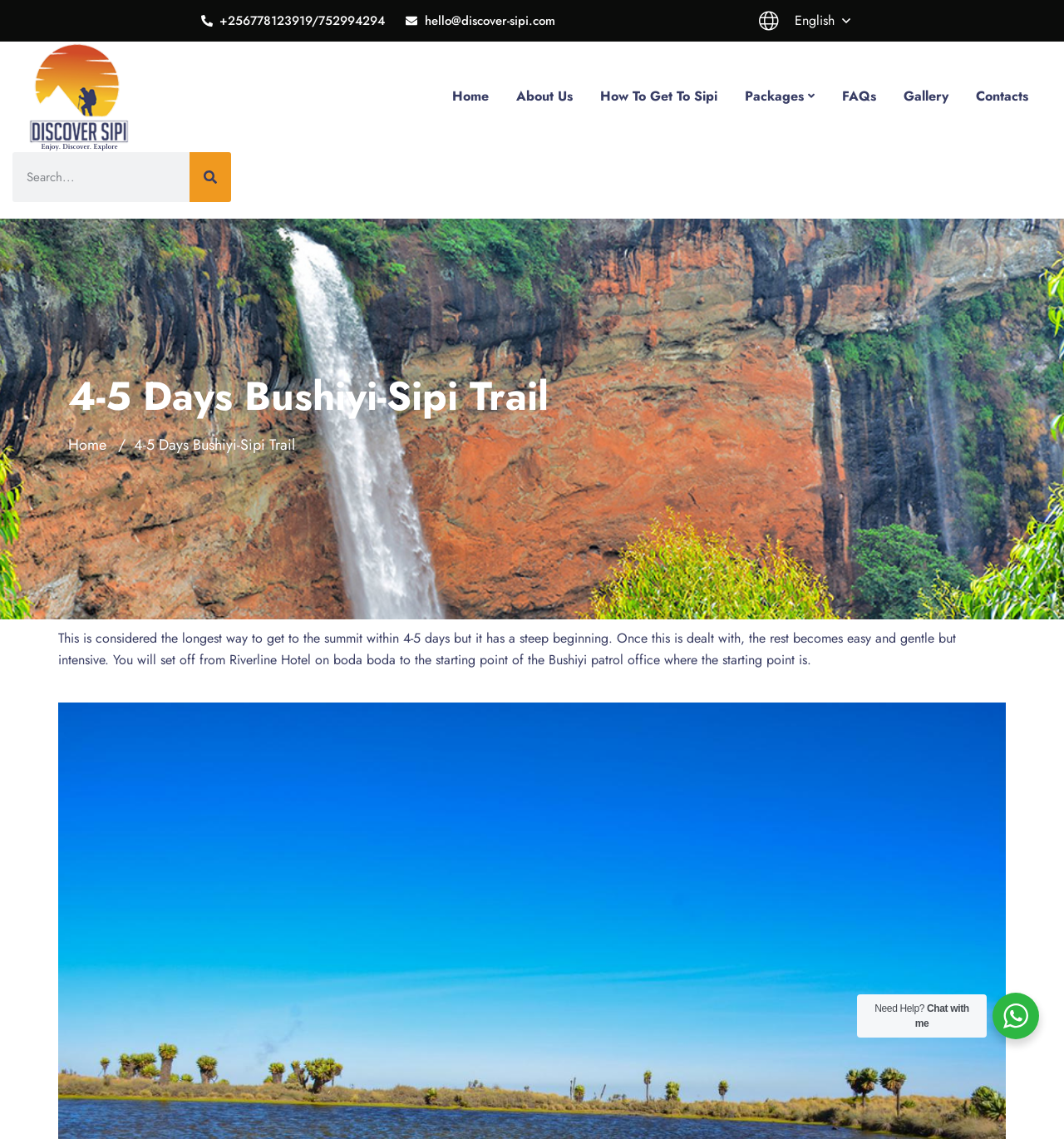Please provide a short answer using a single word or phrase for the question:
What is the purpose of the button with the text 'Need Help? Chat with me'?

To get help